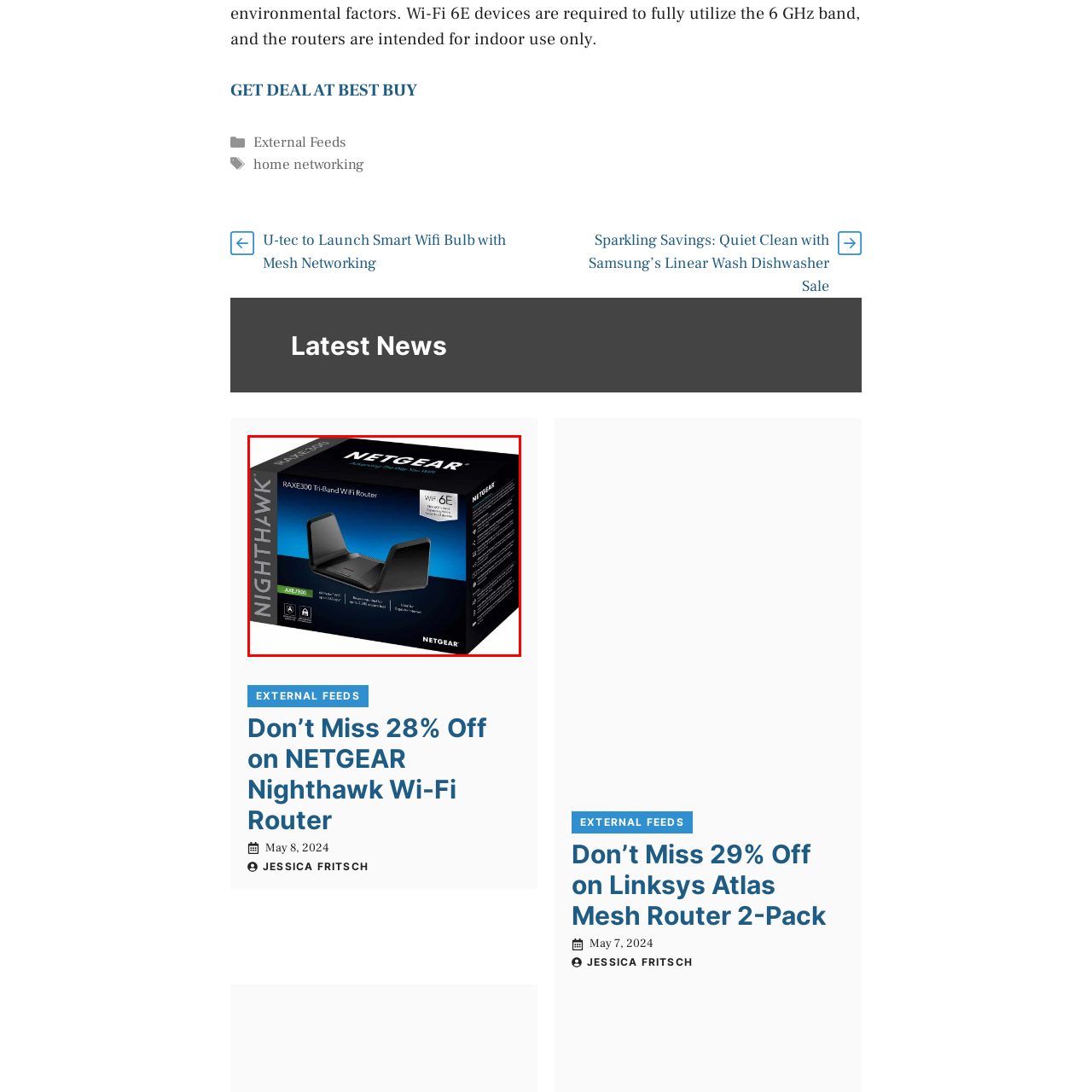Observe the area inside the red box, What is the color of the packaging design's background? Respond with a single word or phrase.

Black